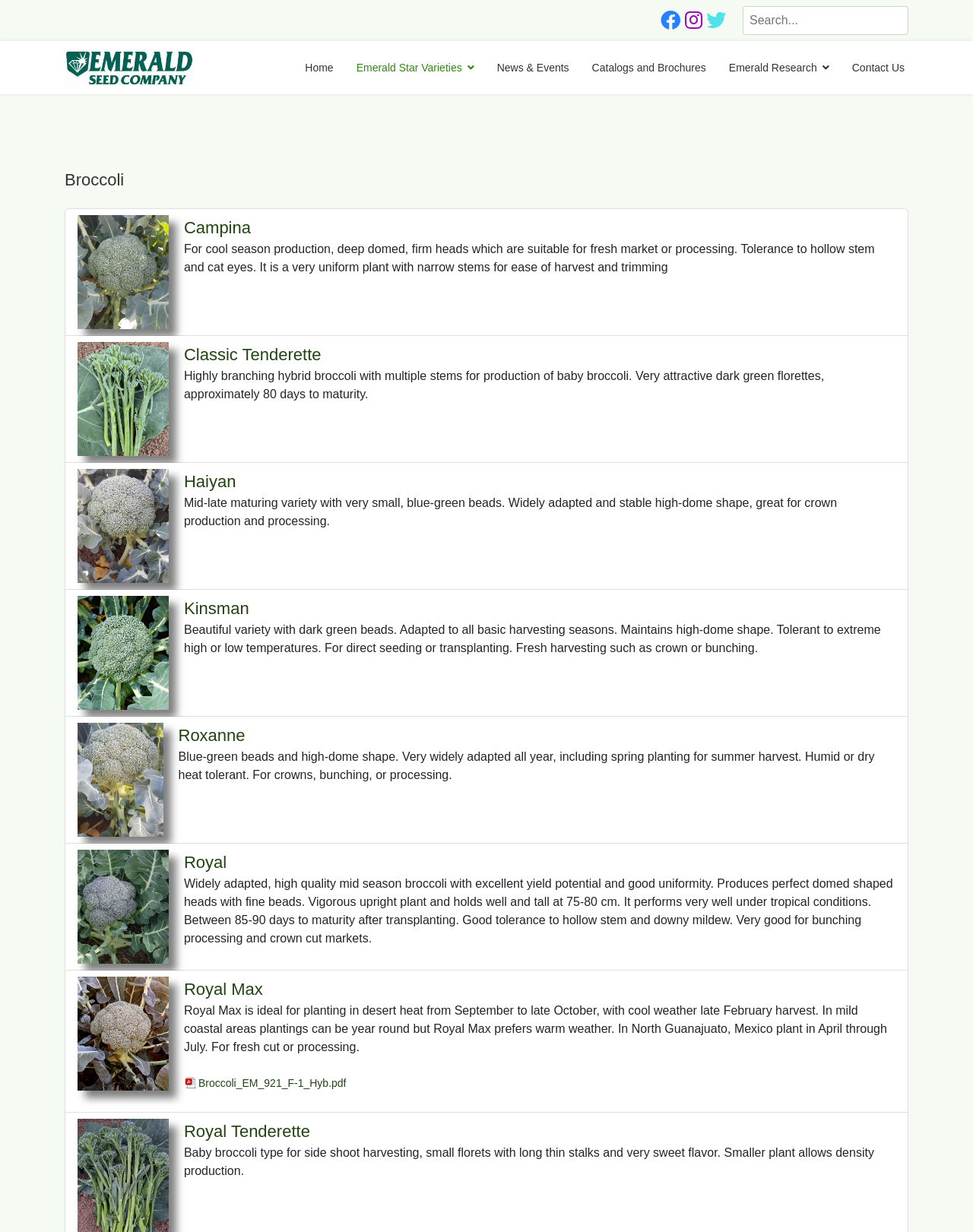Summarize the webpage in an elaborate manner.

The webpage is about Emerald Seed, Inc., a company that specializes in broccoli varieties. At the top left corner, there is a logo of the company, which is an image with the text "Emerald Seed, Inc." Next to the logo, there is a navigation menu with links to different sections of the website, including "Home", "Emerald Star Varieties", "News & Events", "Catalogs and Brochures", "Emerald Research", and "Contact Us".

Below the navigation menu, there is a heading that reads "Broccoli". Underneath the heading, there are several links to different broccoli varieties, including "Campina", "Classic Tenderette", "Haiyan", "Kinsman", "Roxanne", "Royal", and "Royal Max". Each link is accompanied by a brief description of the variety, which is presented as a block of text.

The descriptions of the broccoli varieties are arranged in a vertical column, with each description taking up a significant amount of space on the page. The text is dense and informative, providing details about the characteristics, growth habits, and uses of each variety.

To the right of the navigation menu, there are three icons grouped together, which appear to be social media links or other external resources. Above the icons, there is a search bar with a placeholder text that reads "Search...".

At the bottom of the page, there is a link to a PDF file, "Broccoli_EM_921_F-1_Hyb.pdf", which is accompanied by a small image of a PDF icon.